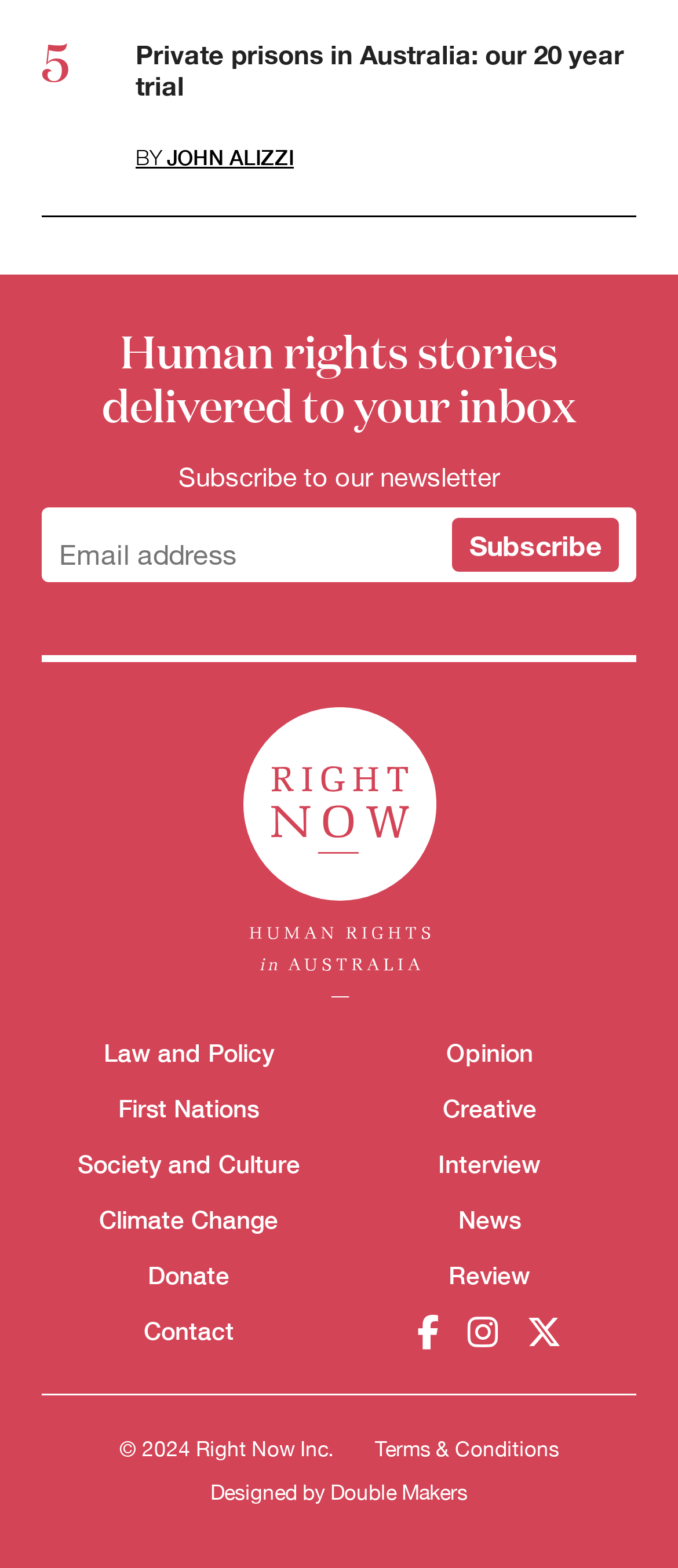How many links are there under the 'Themes menu'?
Give a one-word or short-phrase answer derived from the screenshot.

5